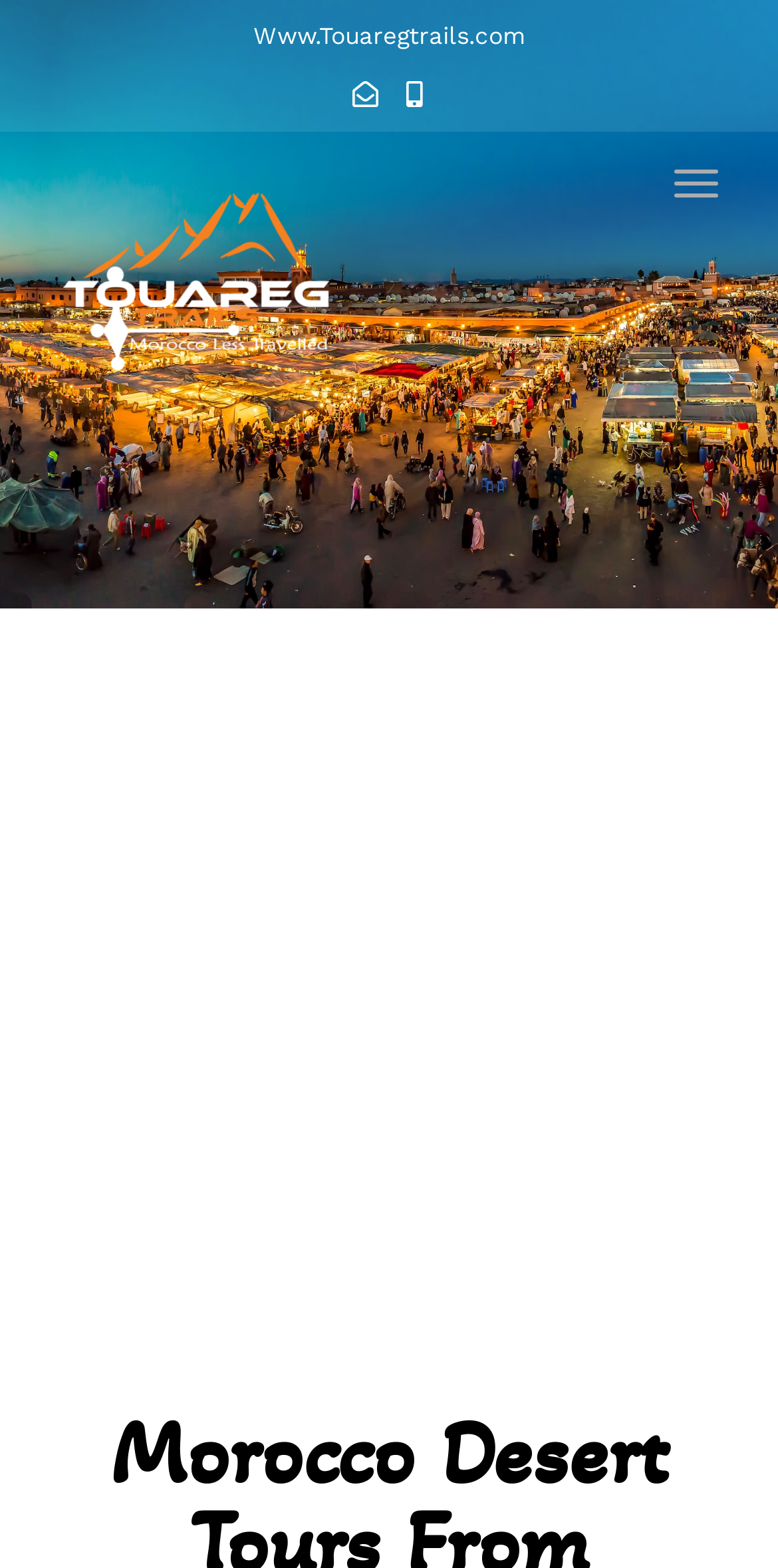Determine the bounding box for the described UI element: "Contact Us".

[0.453, 0.052, 0.501, 0.07]